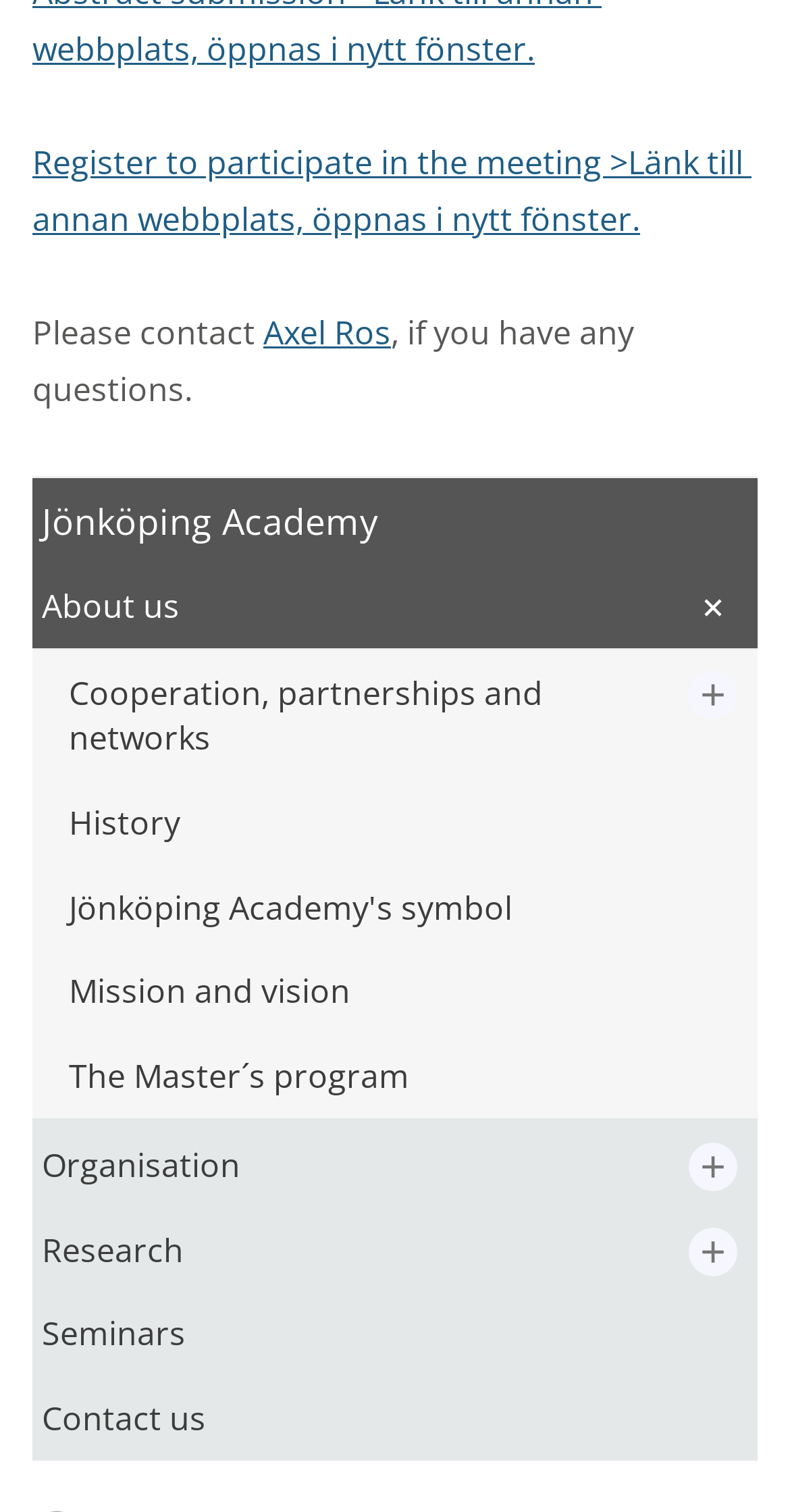Look at the image and write a detailed answer to the question: 
What is the name of the academy?

The name of the academy can be found in the side navigation menu, which is located on the left side of the webpage. The link 'Jönköping Academy' is one of the options in this menu.